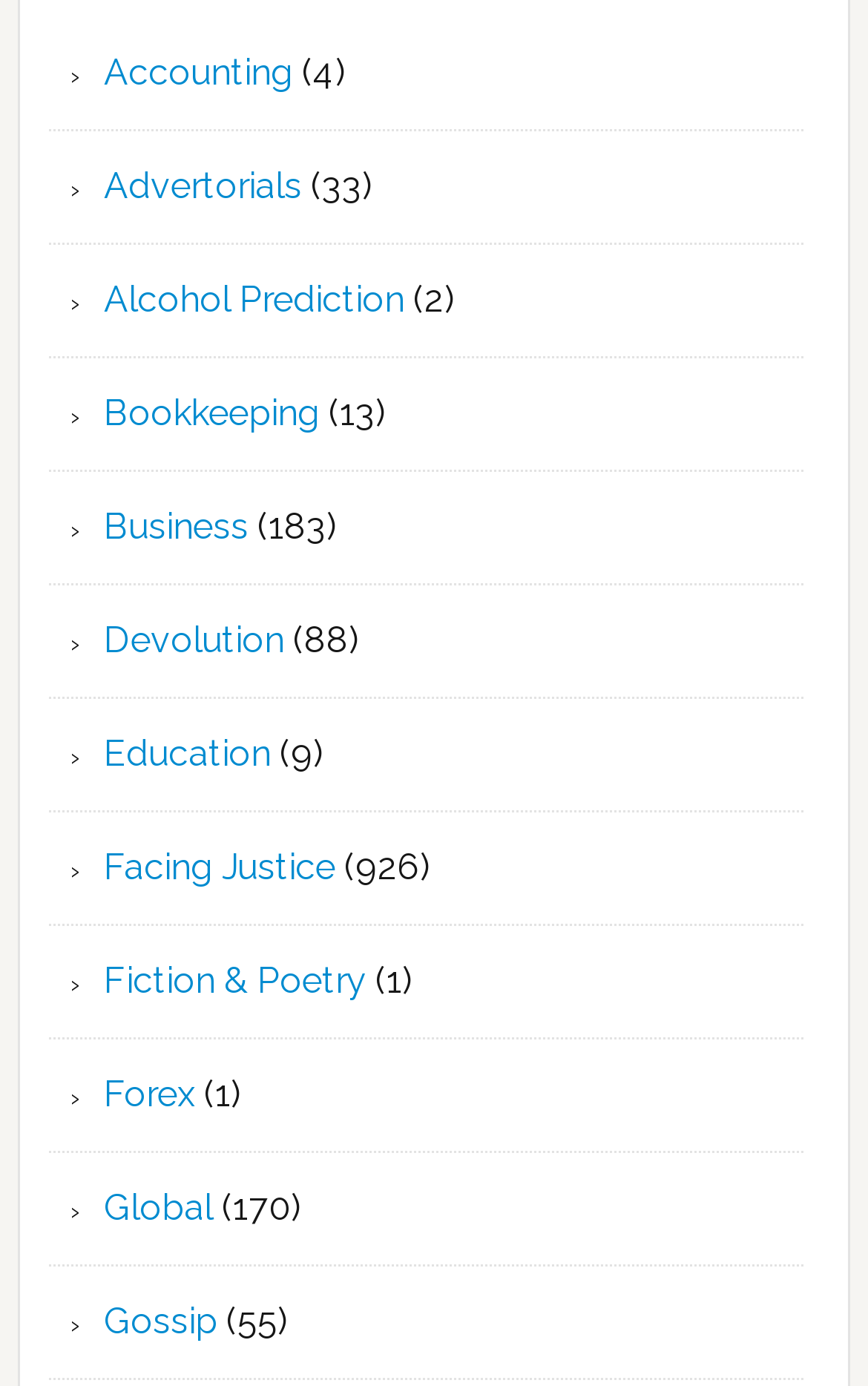What is the category located at the top-left corner of the webpage?
Based on the image, provide your answer in one word or phrase.

Accounting